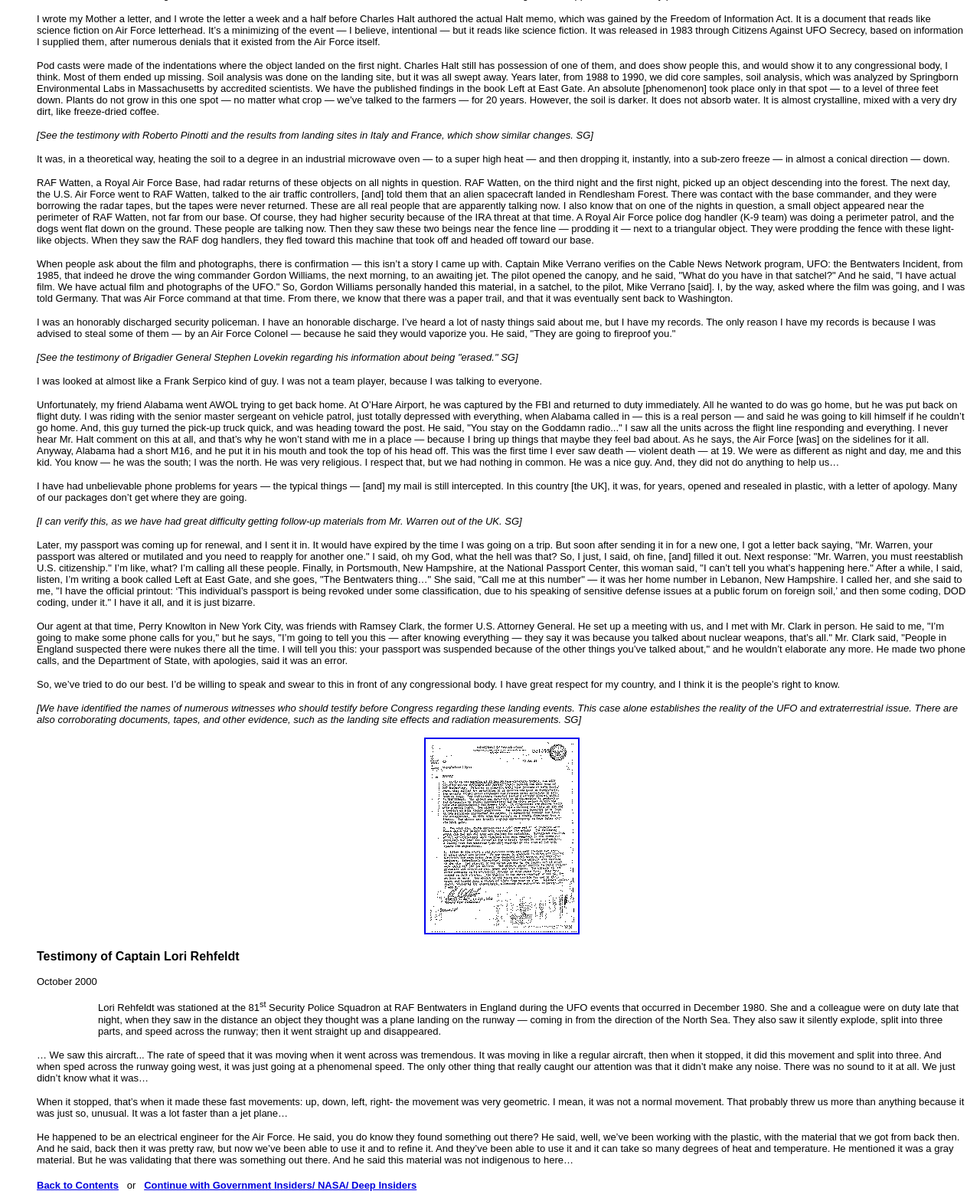Please respond to the question using a single word or phrase:
What is the location of the Royal Air Force base mentioned in the testimony?

RAF Bentwaters in England